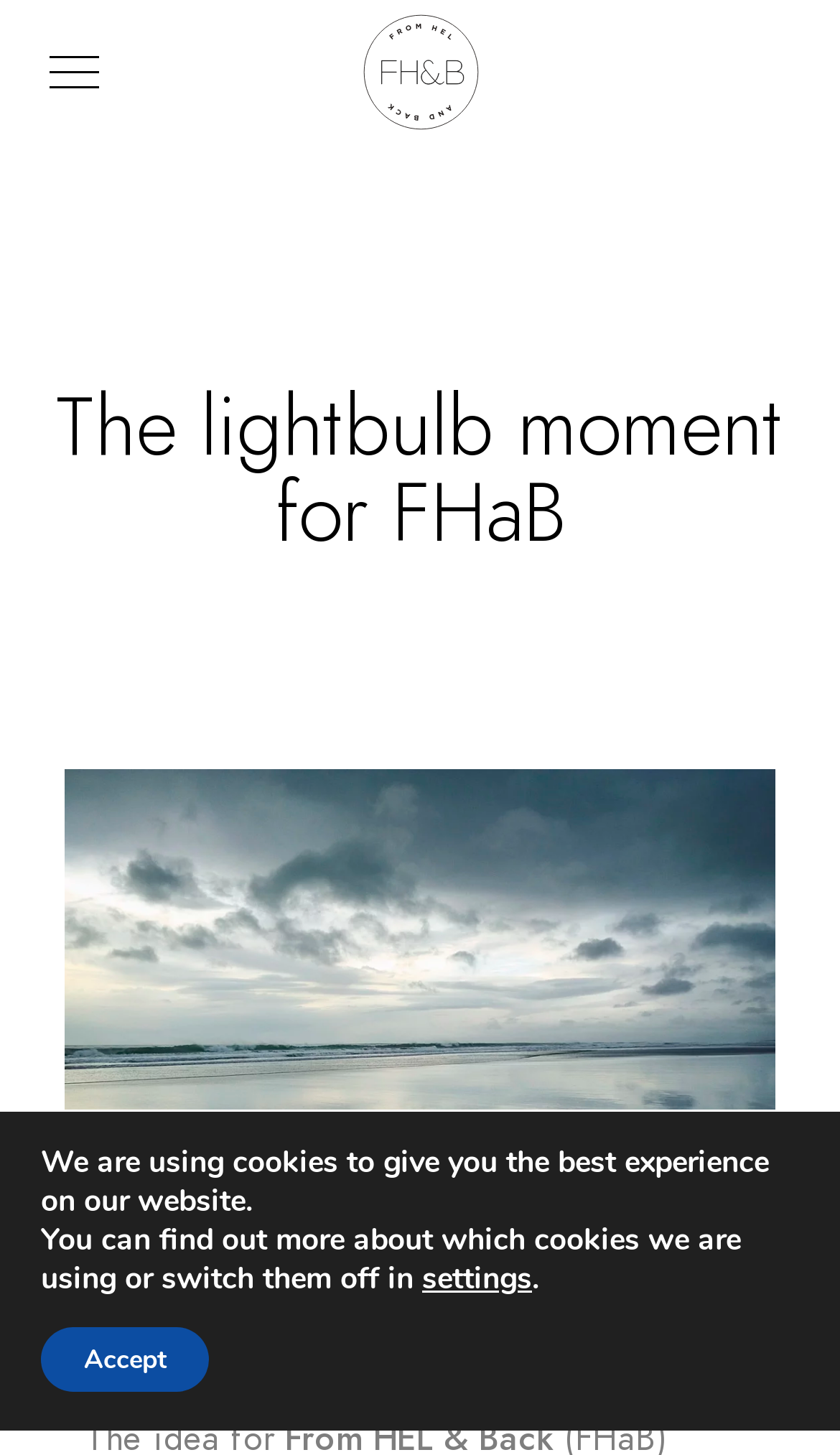Extract the top-level heading from the webpage and provide its text.

The lightbulb moment for FHaB